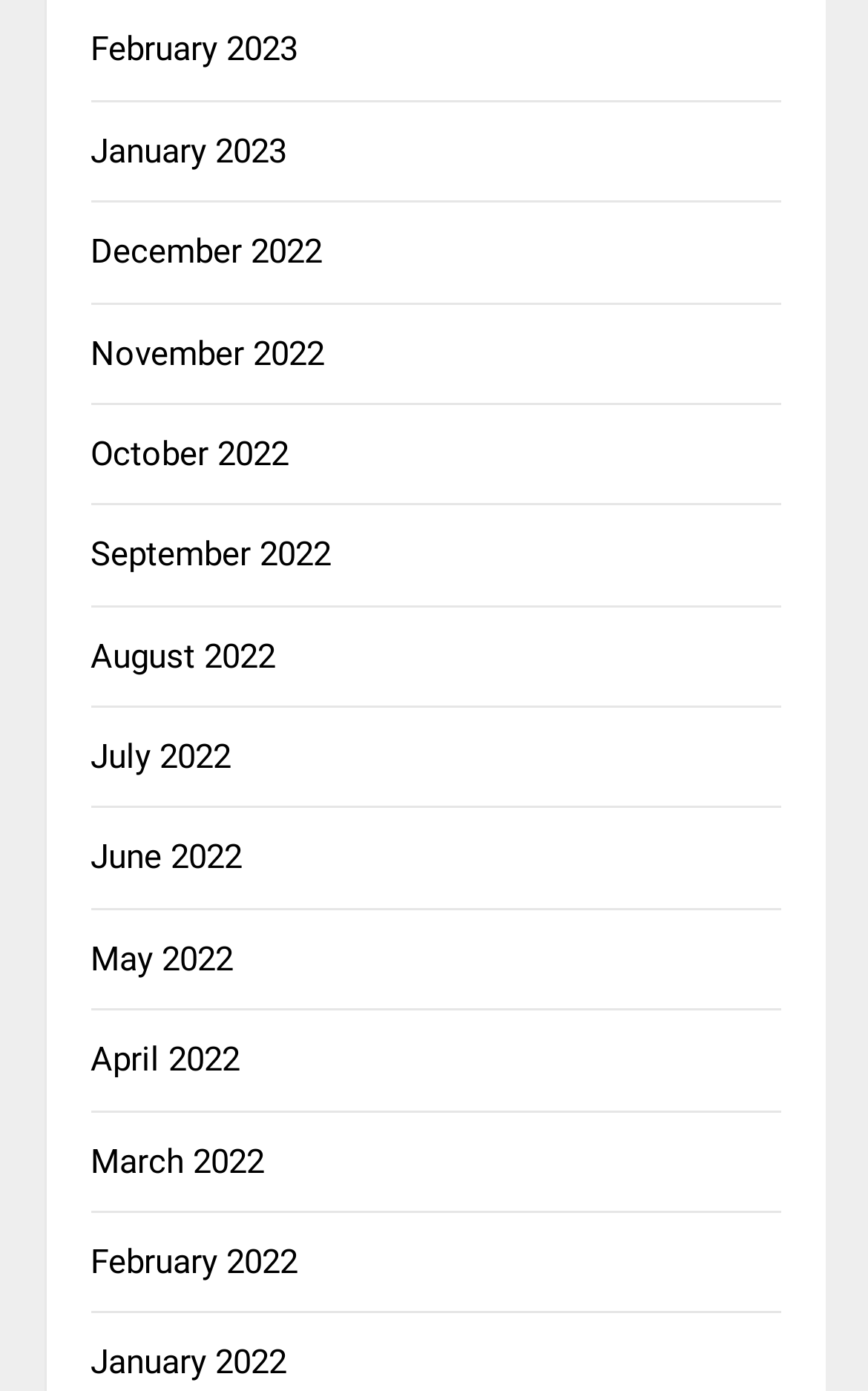Are the months listed in chronological order?
Provide an in-depth and detailed answer to the question.

I examined the list of links and found that the months are listed in reverse chronological order, with the most recent month, February 2023, at the top and the earliest month, February 2022, at the bottom.